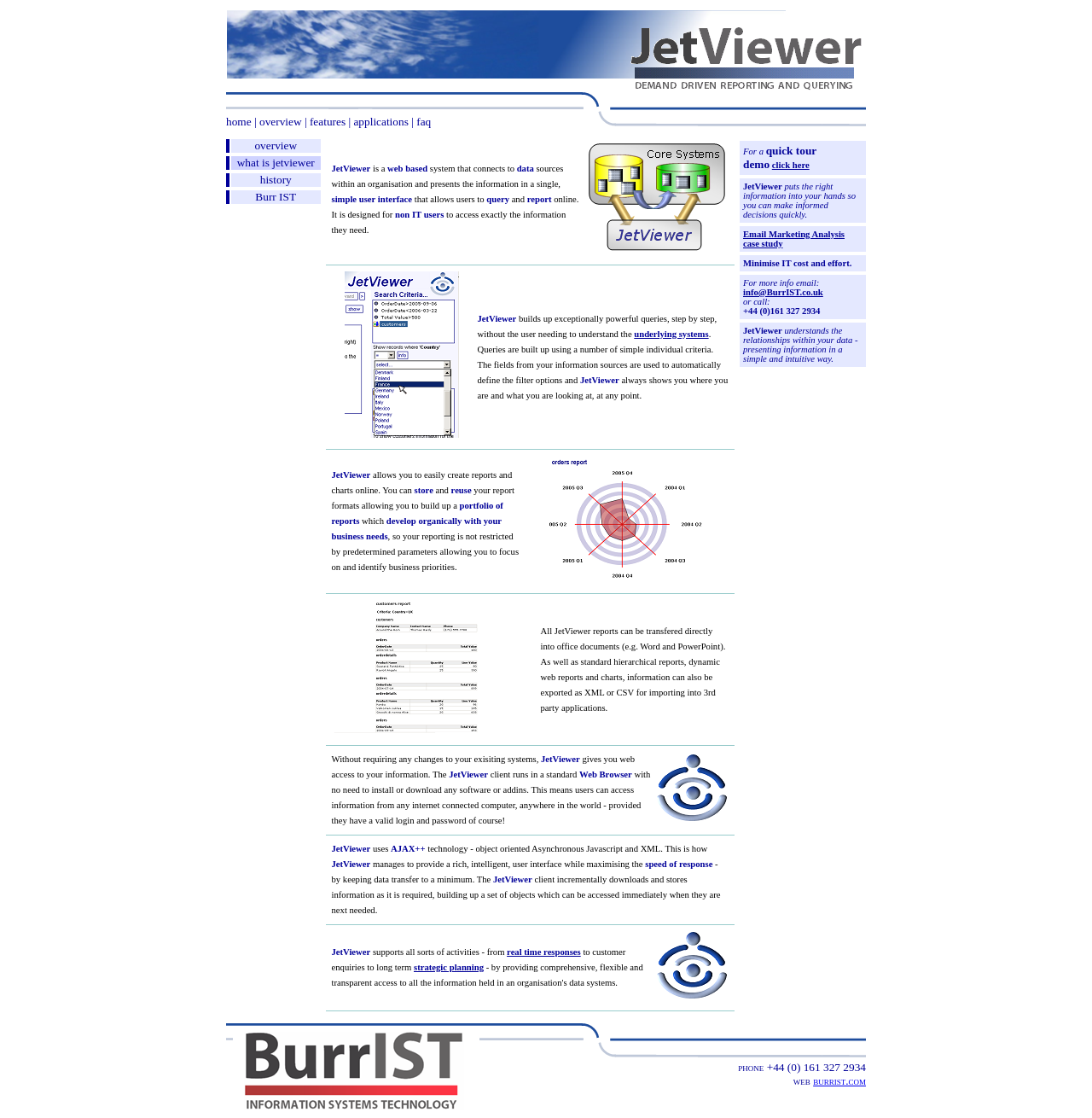Please provide a comprehensive response to the question based on the details in the image: What can users do with JetViewer reports?

According to the webpage, JetViewer reports can be transferred directly into office documents such as Word and PowerPoint, and can also be exported as XML or CSV for importing into 3rd party applications.